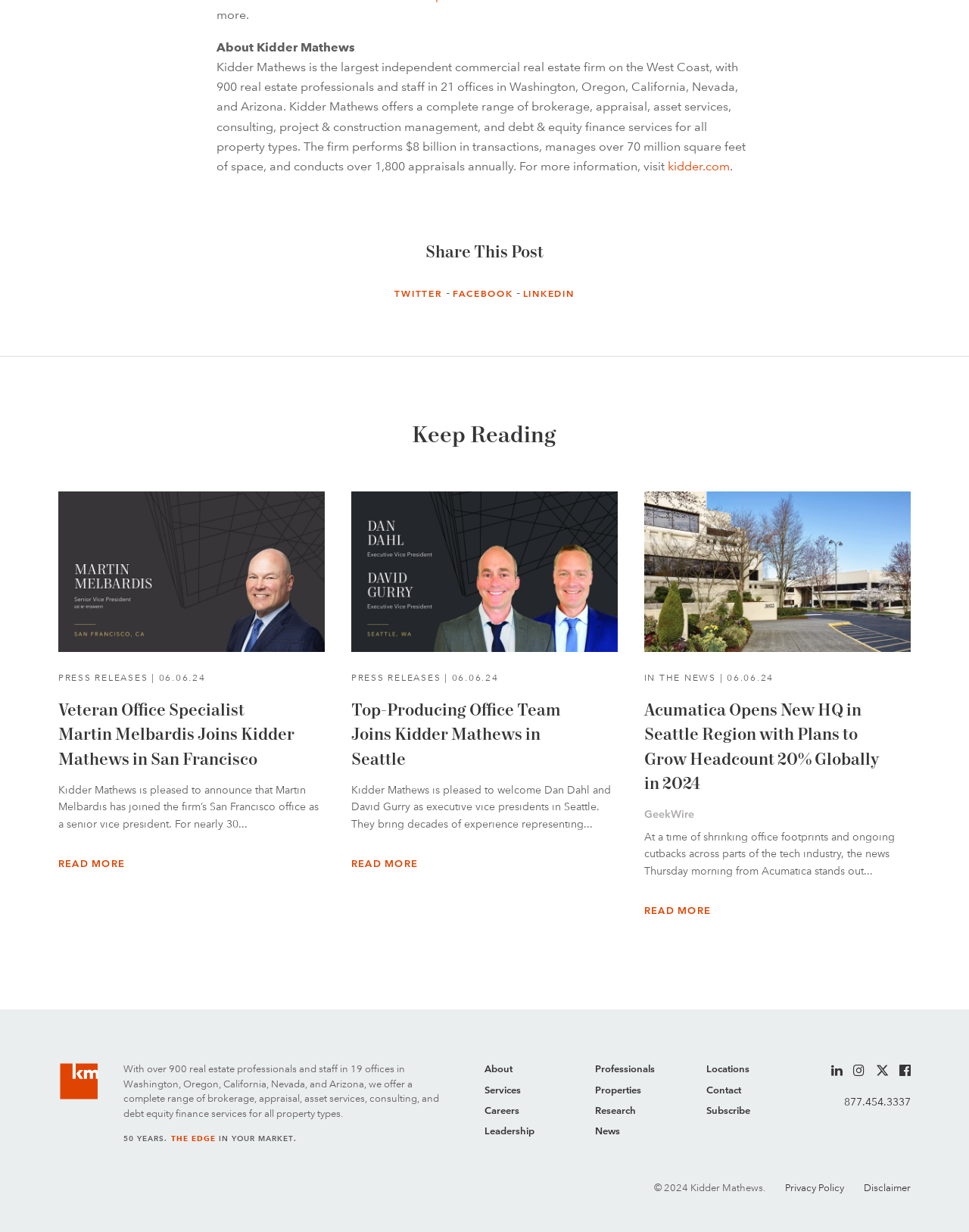Could you highlight the region that needs to be clicked to execute the instruction: "Click on 'About'"?

[0.5, 0.862, 0.614, 0.875]